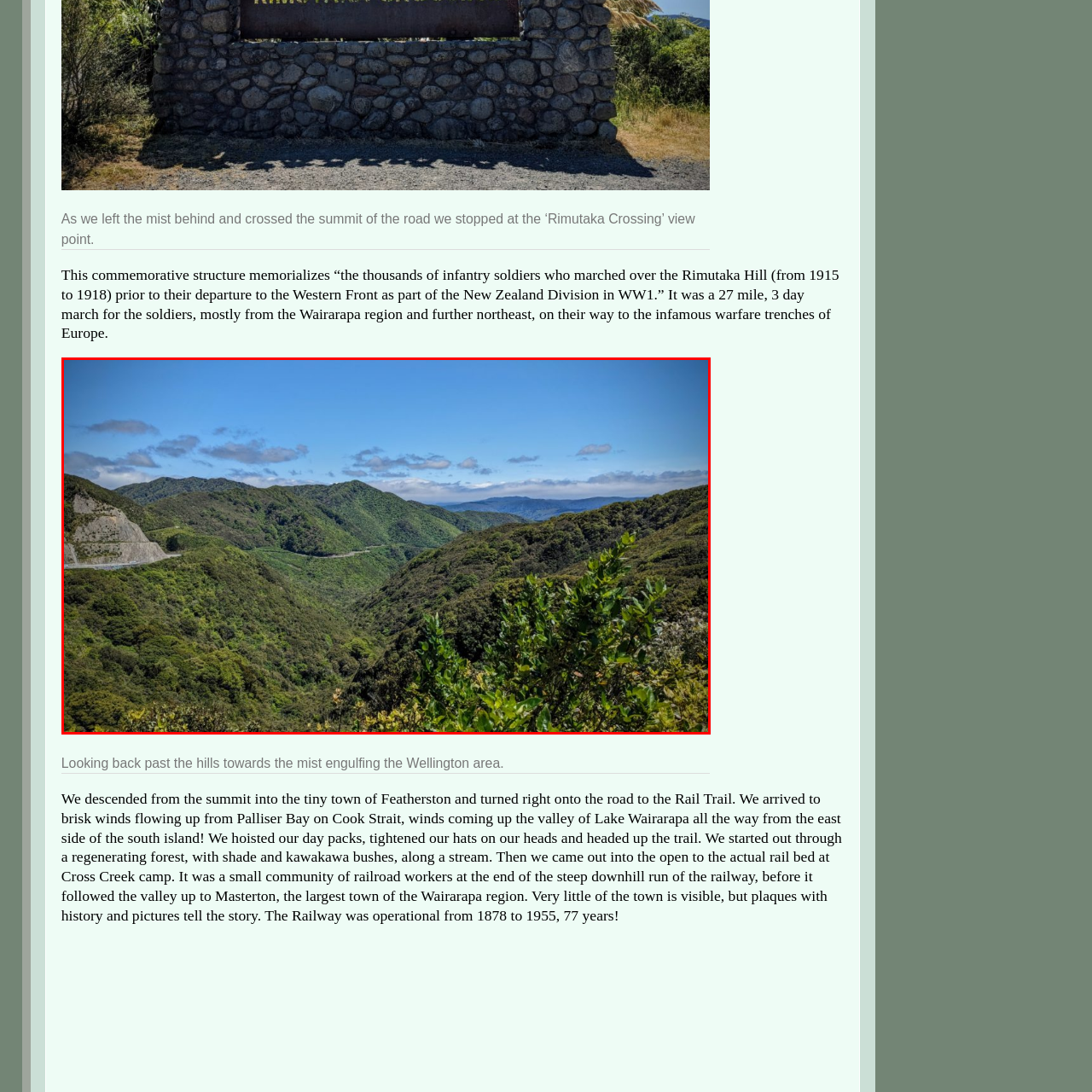Explain thoroughly what is happening in the image that is surrounded by the red box.

This breathtaking image captures the stunning landscape from the Rimutaka Crossing viewpoint, where travelers pause to admire the rolling hills and lush greenery that characterize this region. The foreground features vibrant foliage, adding a splash of life to the scene, while the expansive valley stretches into the distance, revealing winding roads that snake through the verdant hills. The sky is a perfect blue, dotted with fluffy clouds, enhancing the serene atmosphere of this natural setting. This location holds historical significance, as it commemorates the thousands of infantry soldiers who marched over the Rimutaka Hill during World War I before their deployment to the Western Front. The overall scenery paints a vivid picture of New Zealand's rich landscape and historical heritage.